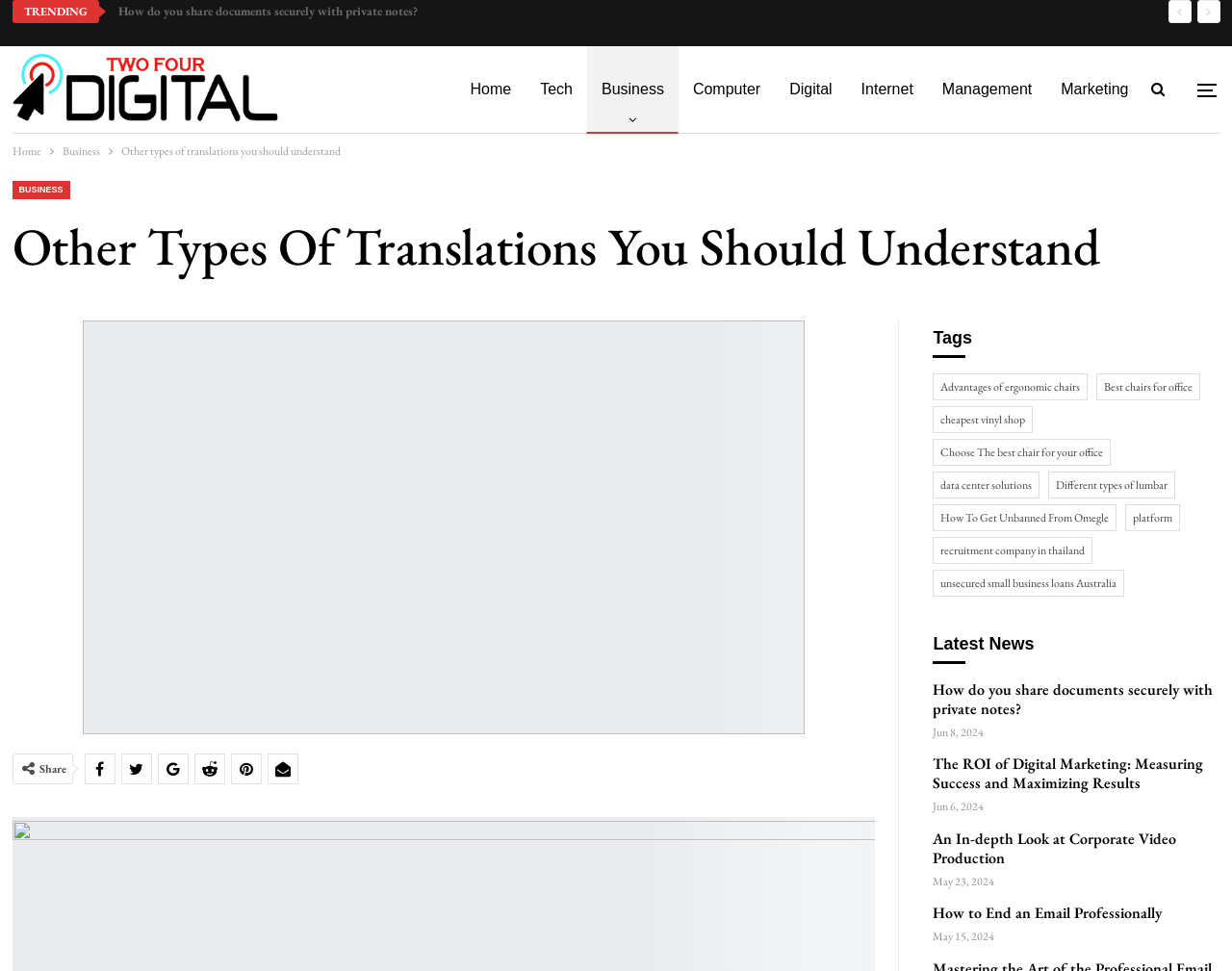How many social media sharing links are available under the heading 'Other Types Of Translations You Should Understand'?
Refer to the image and provide a one-word or short phrase answer.

6